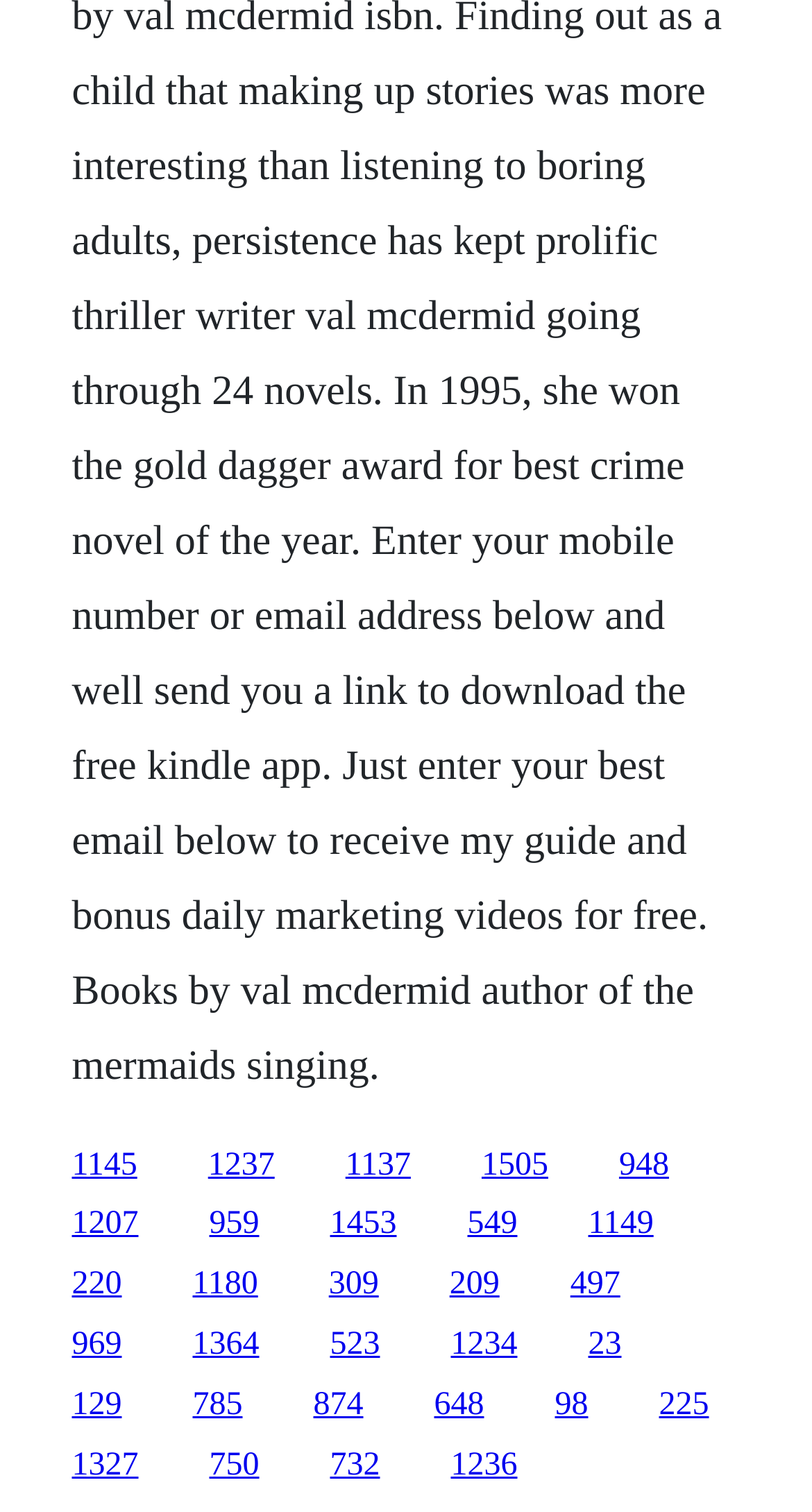Are the links arranged in a single row?
Please answer the question with as much detail as possible using the screenshot.

I analyzed the bounding box coordinates of the link elements and found that they have different y1 and y2 values, indicating that they are arranged in multiple rows.